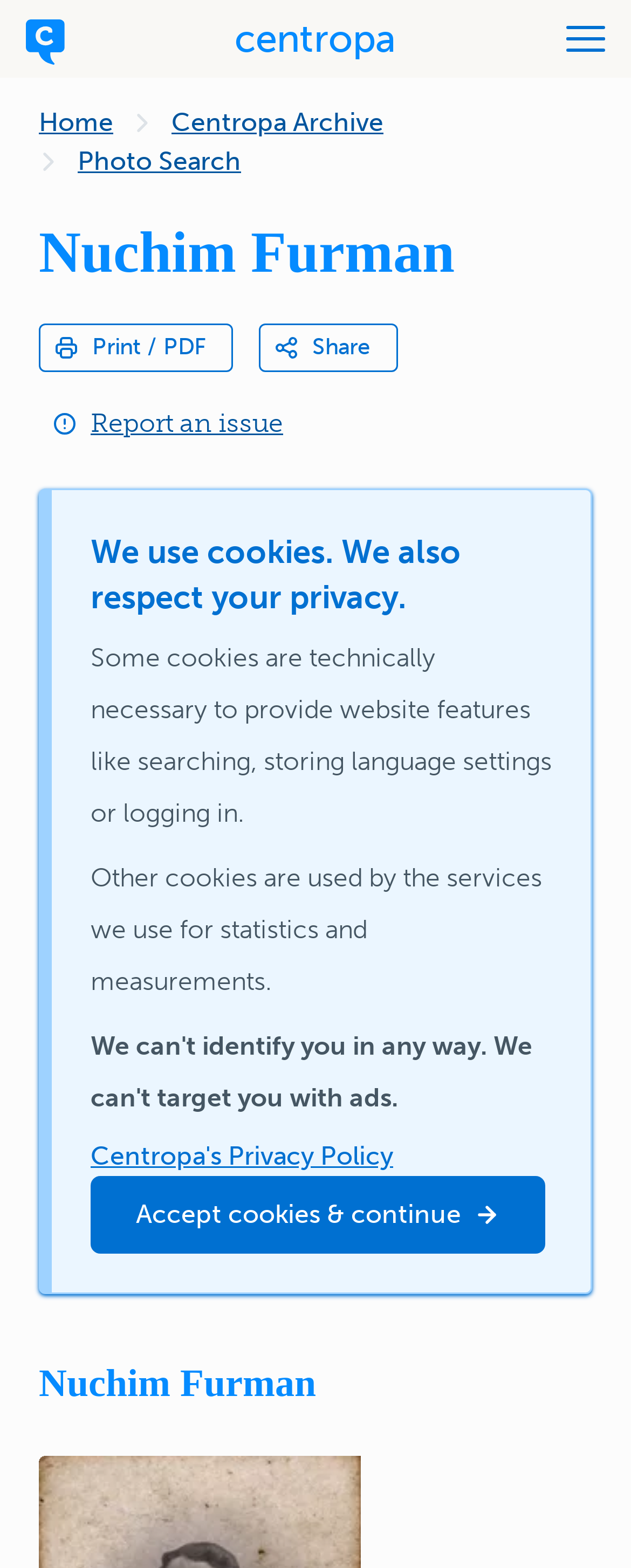Please specify the bounding box coordinates of the clickable section necessary to execute the following command: "Visit About Us".

None